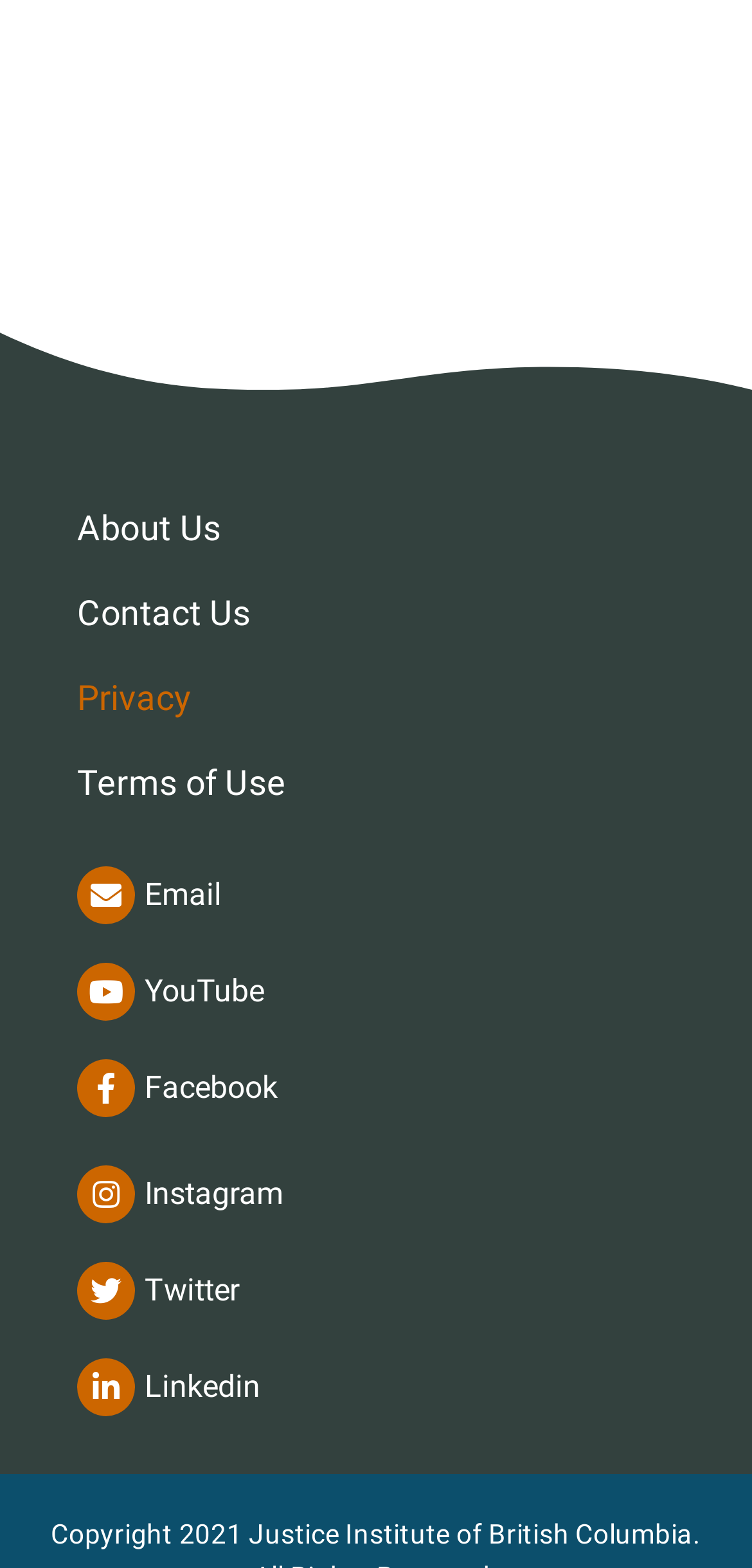Respond with a single word or phrase:
What is the second link in the top navigation bar?

Contact Us